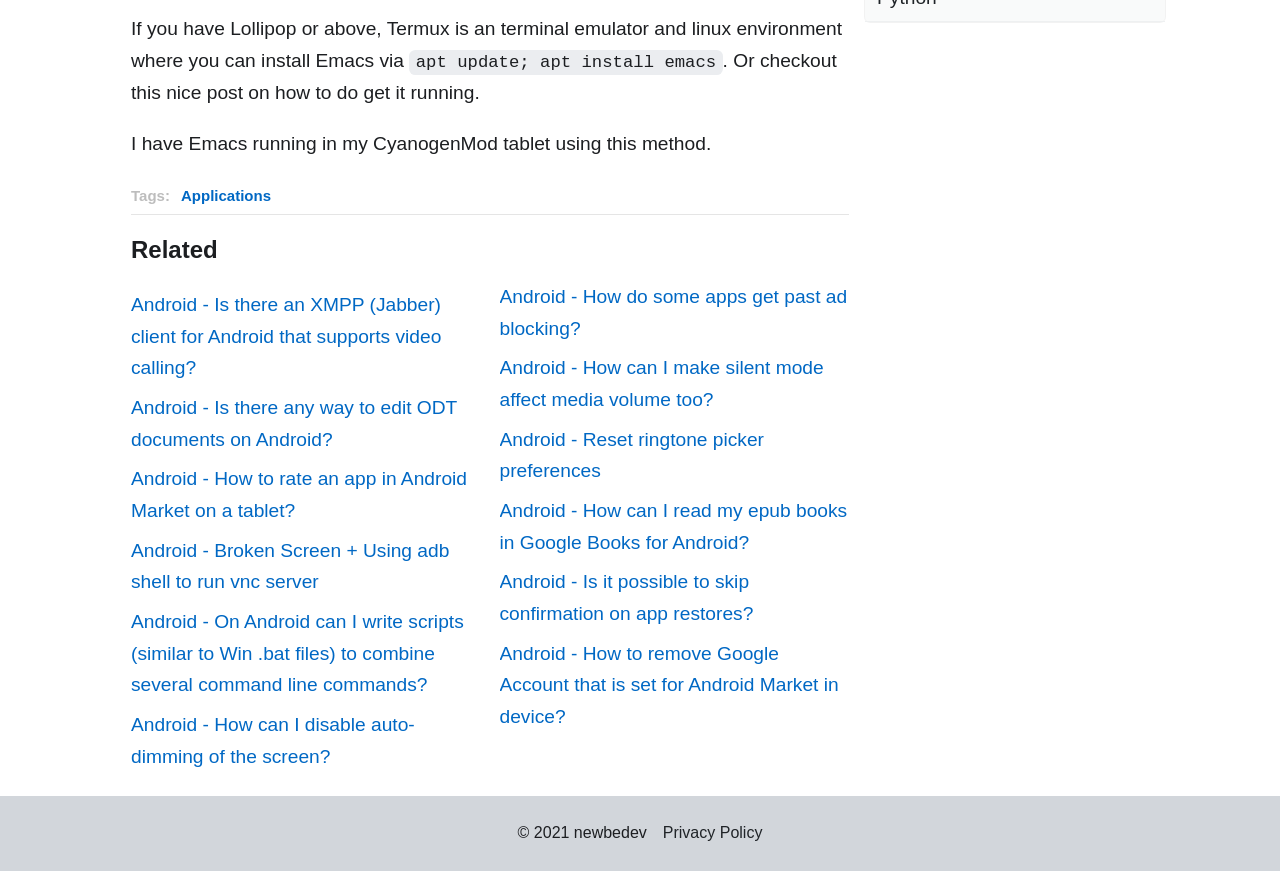Using the provided description Applications, find the bounding box coordinates for the UI element. Provide the coordinates in (top-left x, top-left y, bottom-right x, bottom-right y) format, ensuring all values are between 0 and 1.

[0.141, 0.215, 0.212, 0.234]